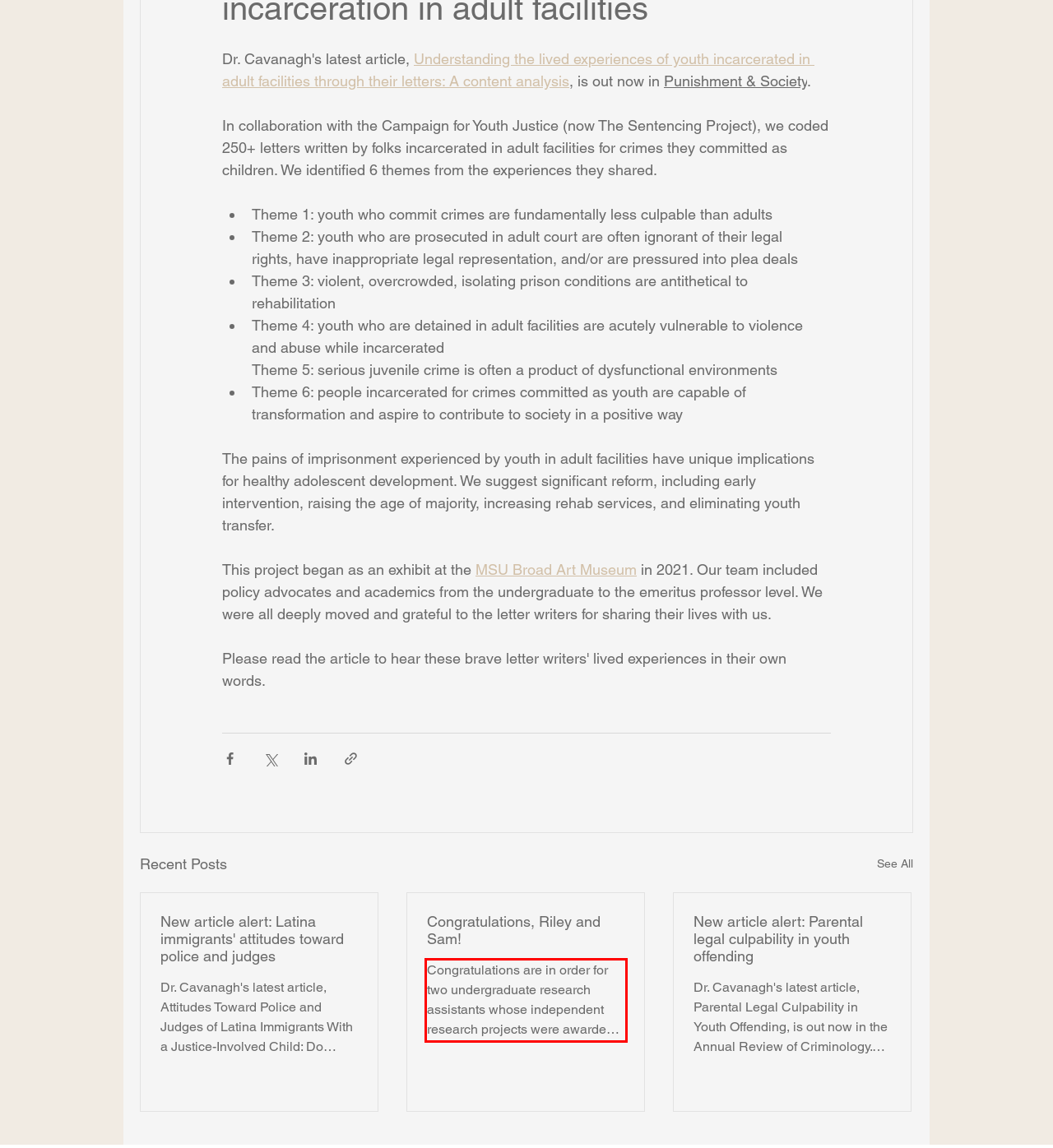You are presented with a webpage screenshot featuring a red bounding box. Perform OCR on the text inside the red bounding box and extract the content.

Congratulations are in order for two undergraduate research assistants whose independent research projects were awarded a Provost's Undergraduate Research Initiative award from the MSU College of Soci